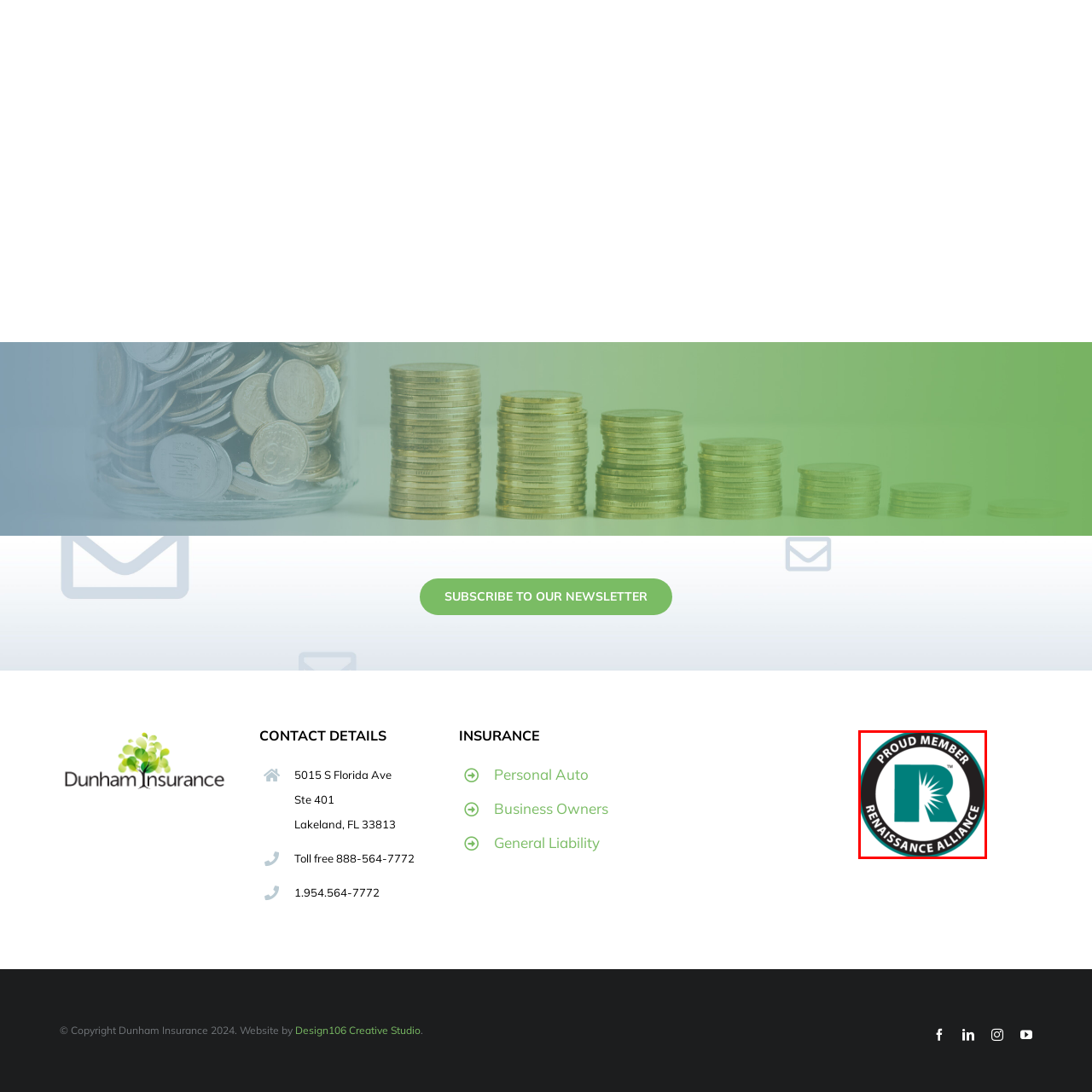What is the purpose of the black border around the logo?
Observe the image highlighted by the red bounding box and answer the question comprehensively.

According to the caption, the logo is set against a contrasting black border, which enhances its visibility and impact.